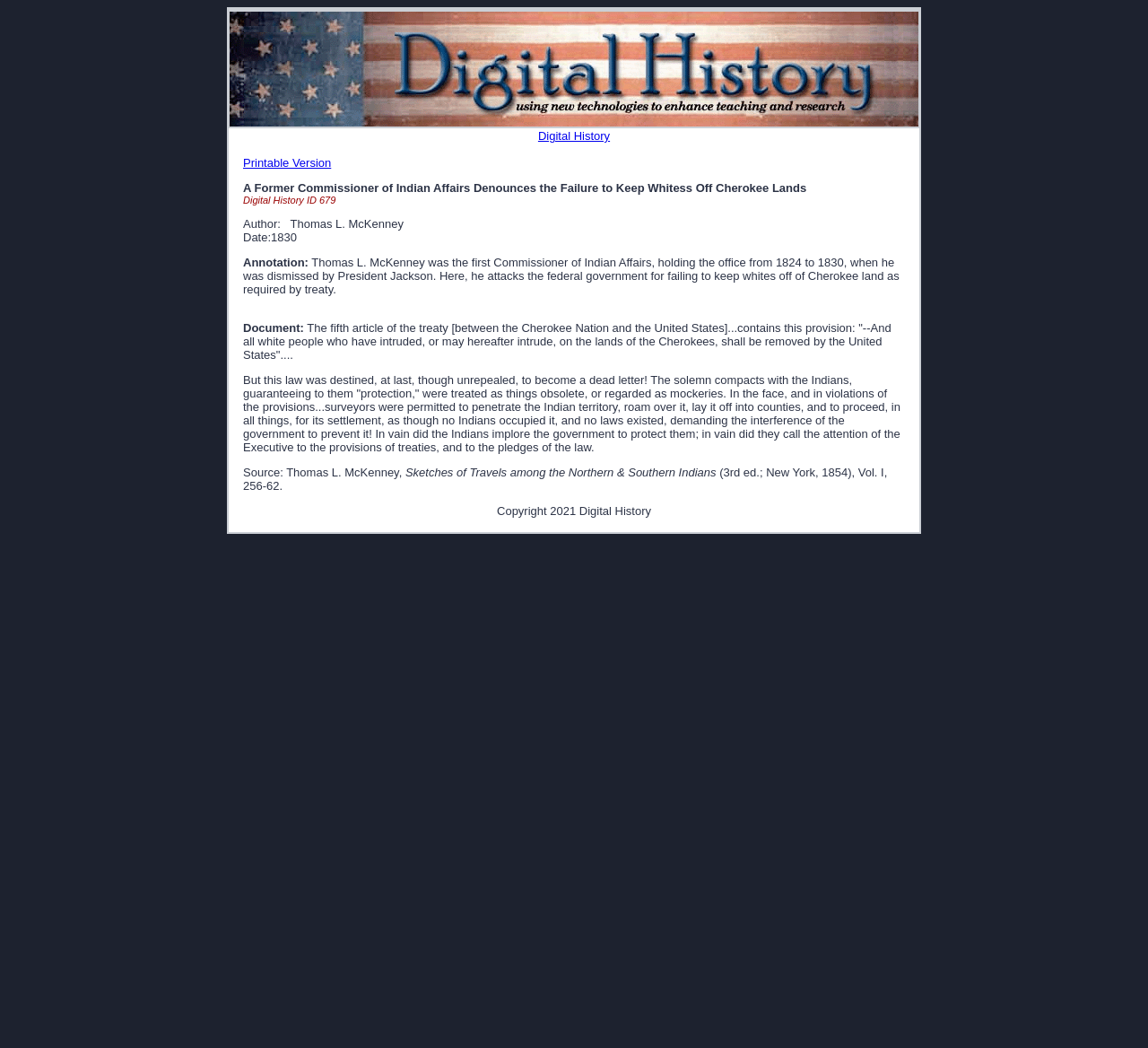What is the copyright year of the webpage?
Look at the image and answer the question with a single word or phrase.

2021